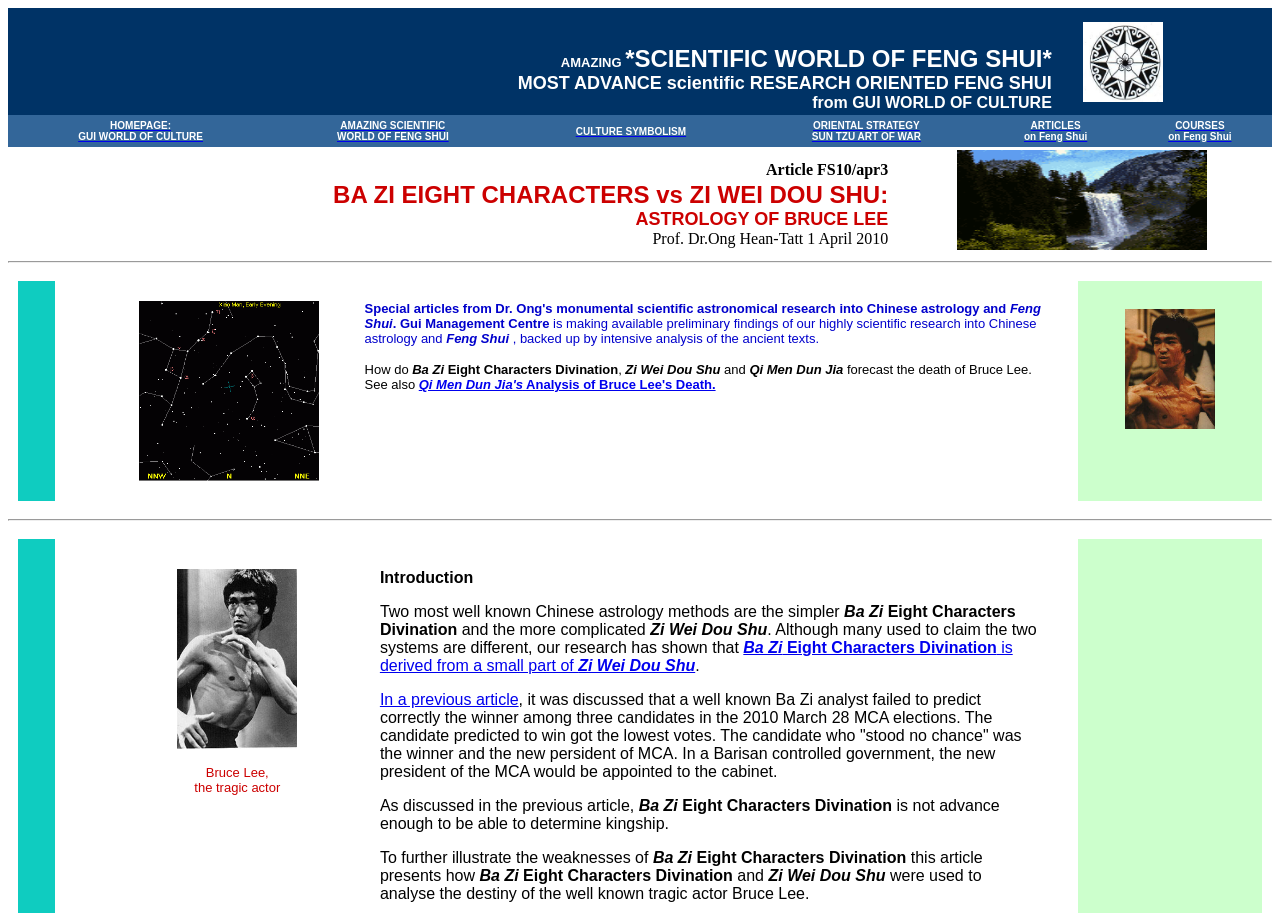Identify the bounding box coordinates for the element you need to click to achieve the following task: "View the courses on Feng Shui". The coordinates must be four float values ranging from 0 to 1, formatted as [left, top, right, bottom].

[0.913, 0.126, 0.962, 0.157]